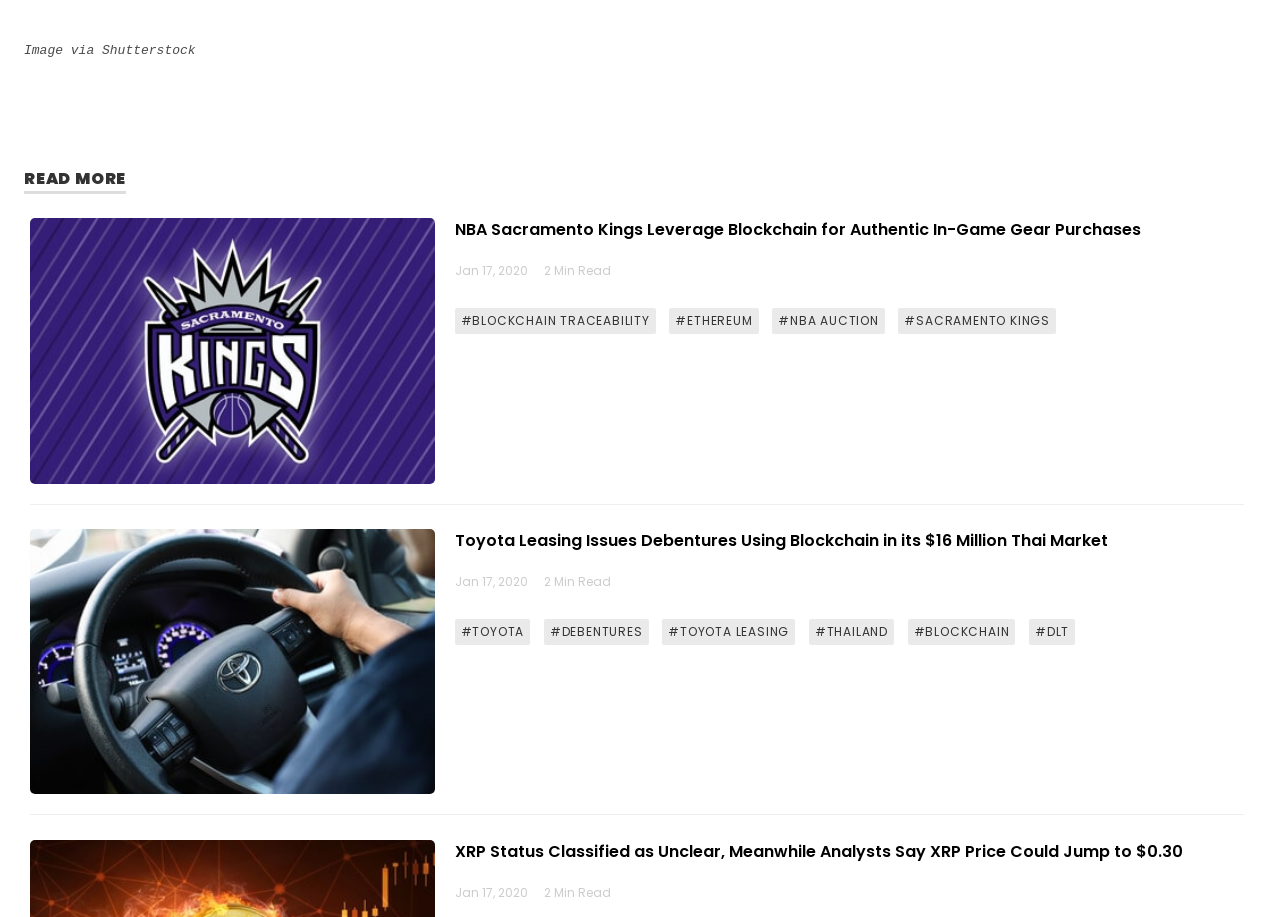Locate the bounding box coordinates of the element to click to perform the following action: 'Read more about NBA Sacramento Kings leveraging blockchain for authentic in-game gear purchases'. The coordinates should be given as four float values between 0 and 1, in the form of [left, top, right, bottom].

[0.355, 0.238, 0.891, 0.264]